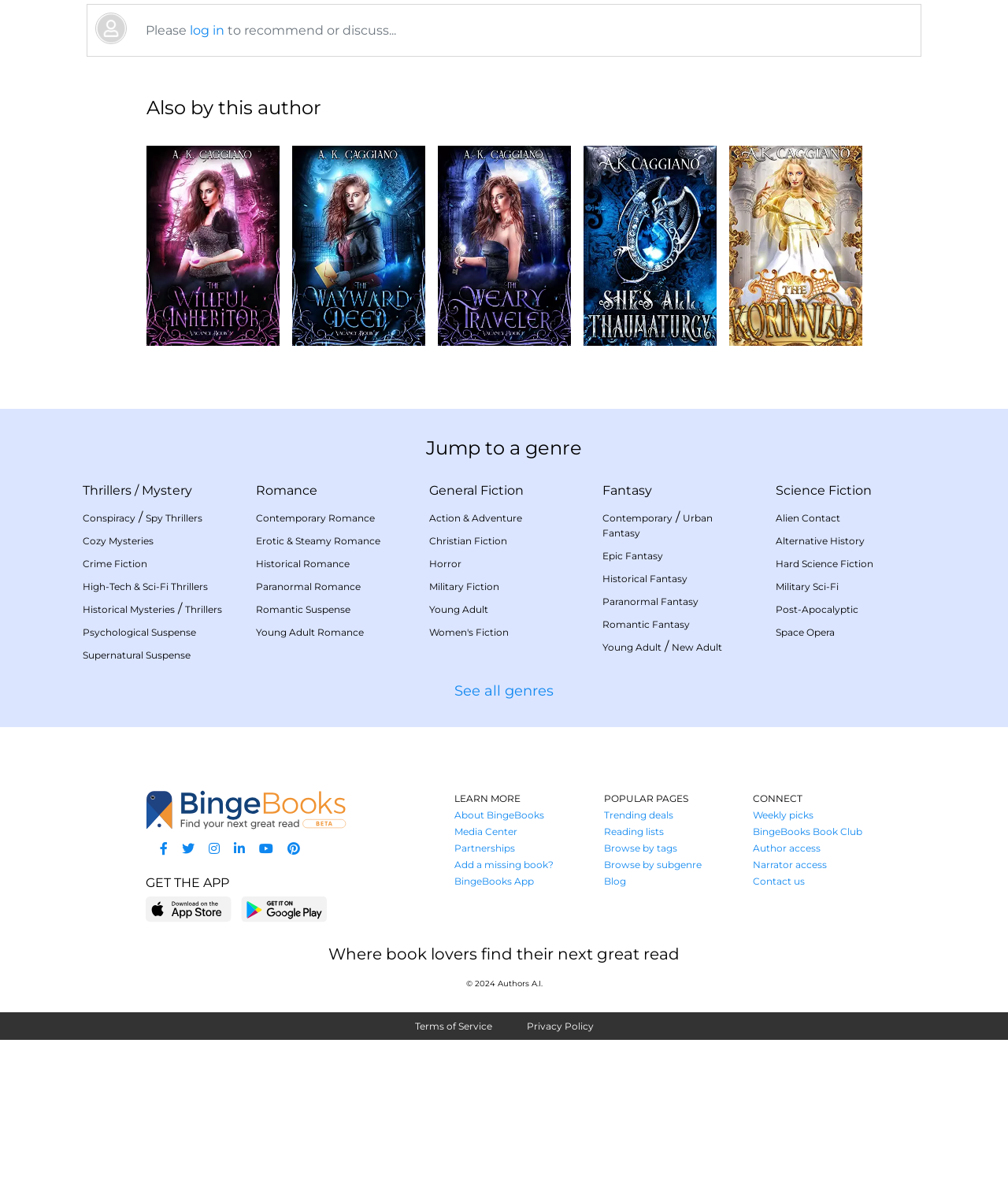What is the title of the first book listed under 'Also by this author'?
Please provide a detailed and thorough answer to the question.

The first book listed under 'Also by this author' is 'The Willful Inheritor', which is a link that users can click to access more information about the book.